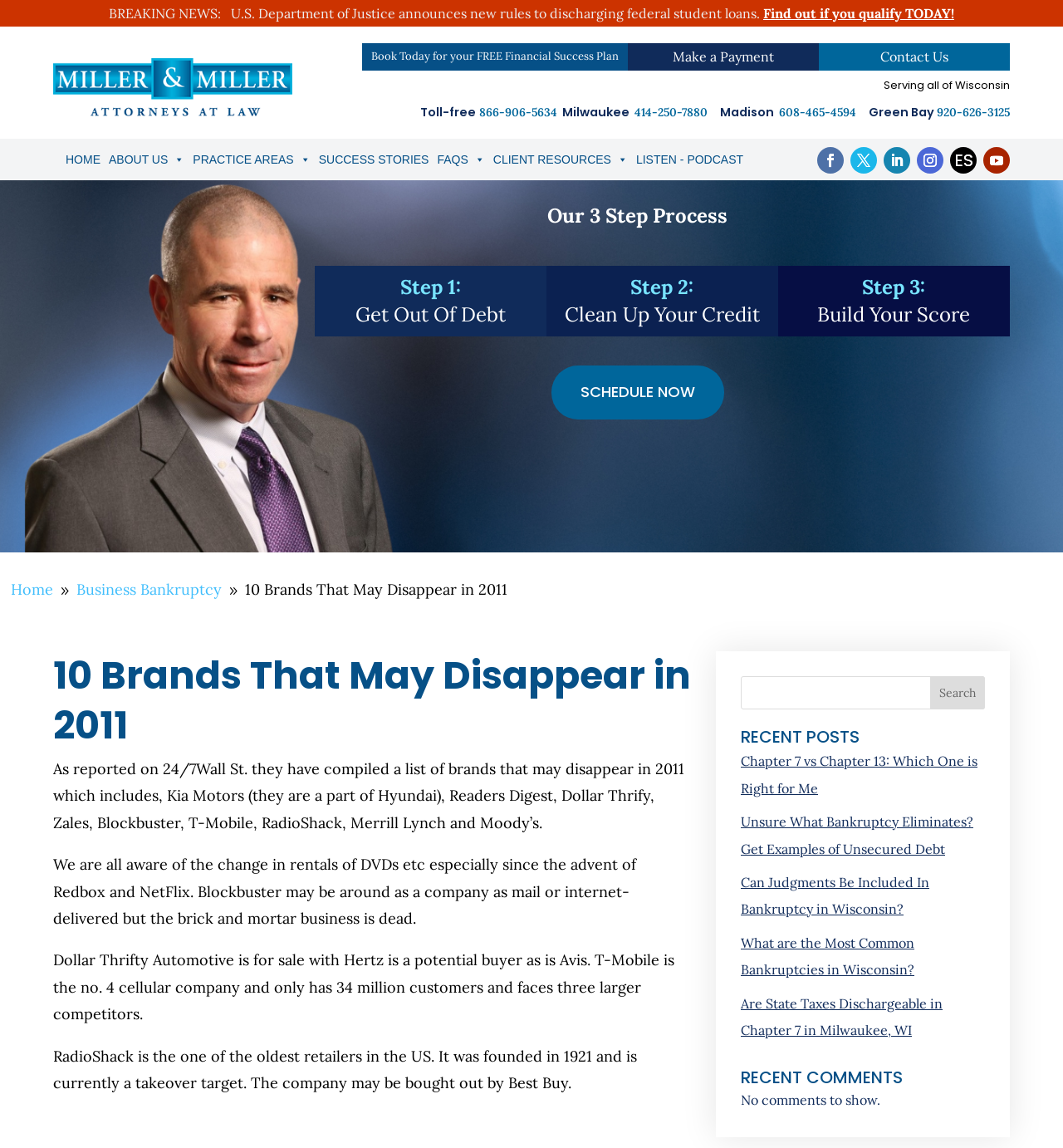Please give a short response to the question using one word or a phrase:
How many customers does T-Mobile have?

34 million